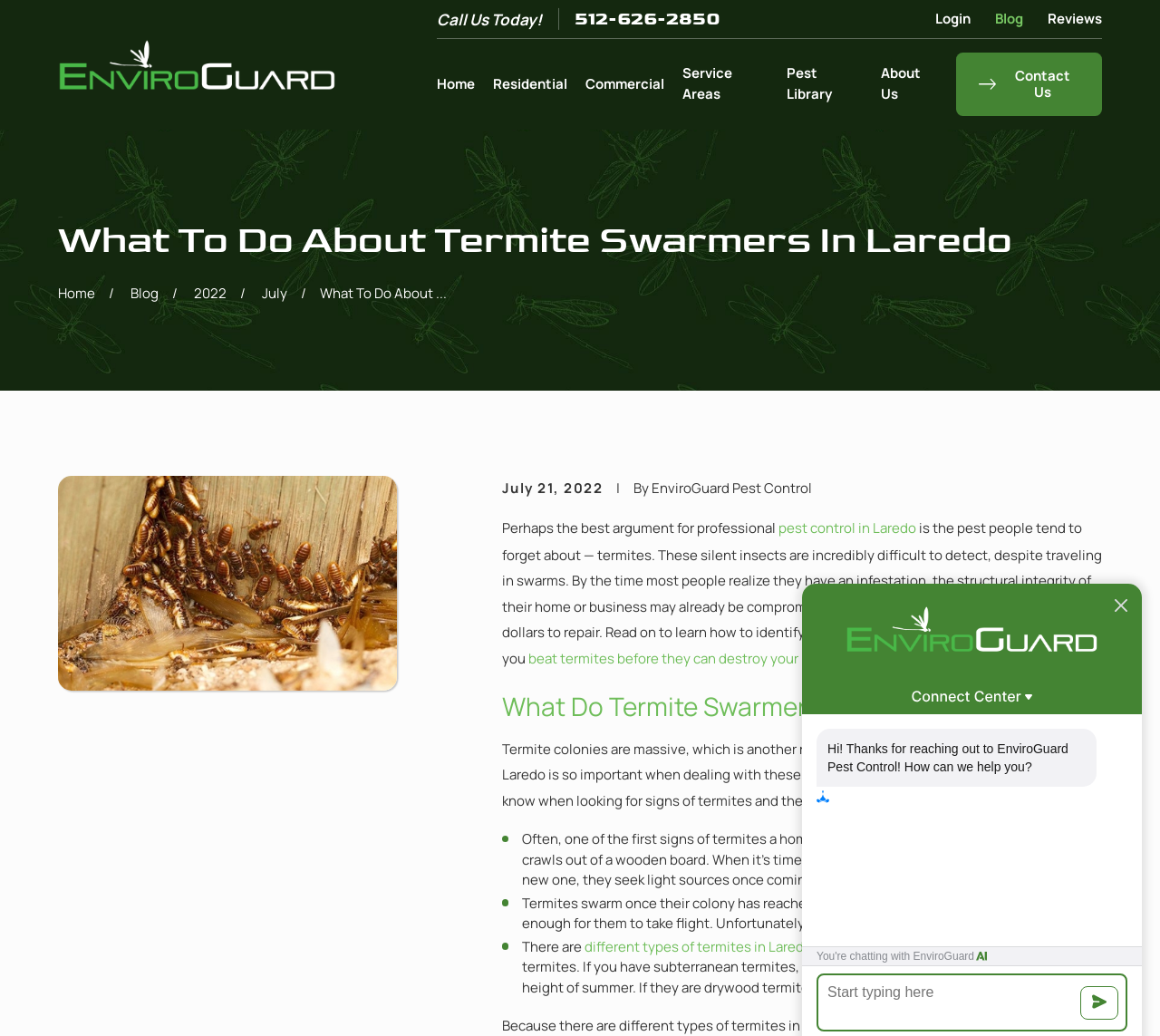Please give a one-word or short phrase response to the following question: 
What is the recommended action to take when dealing with termite infestations?

Professional pest control